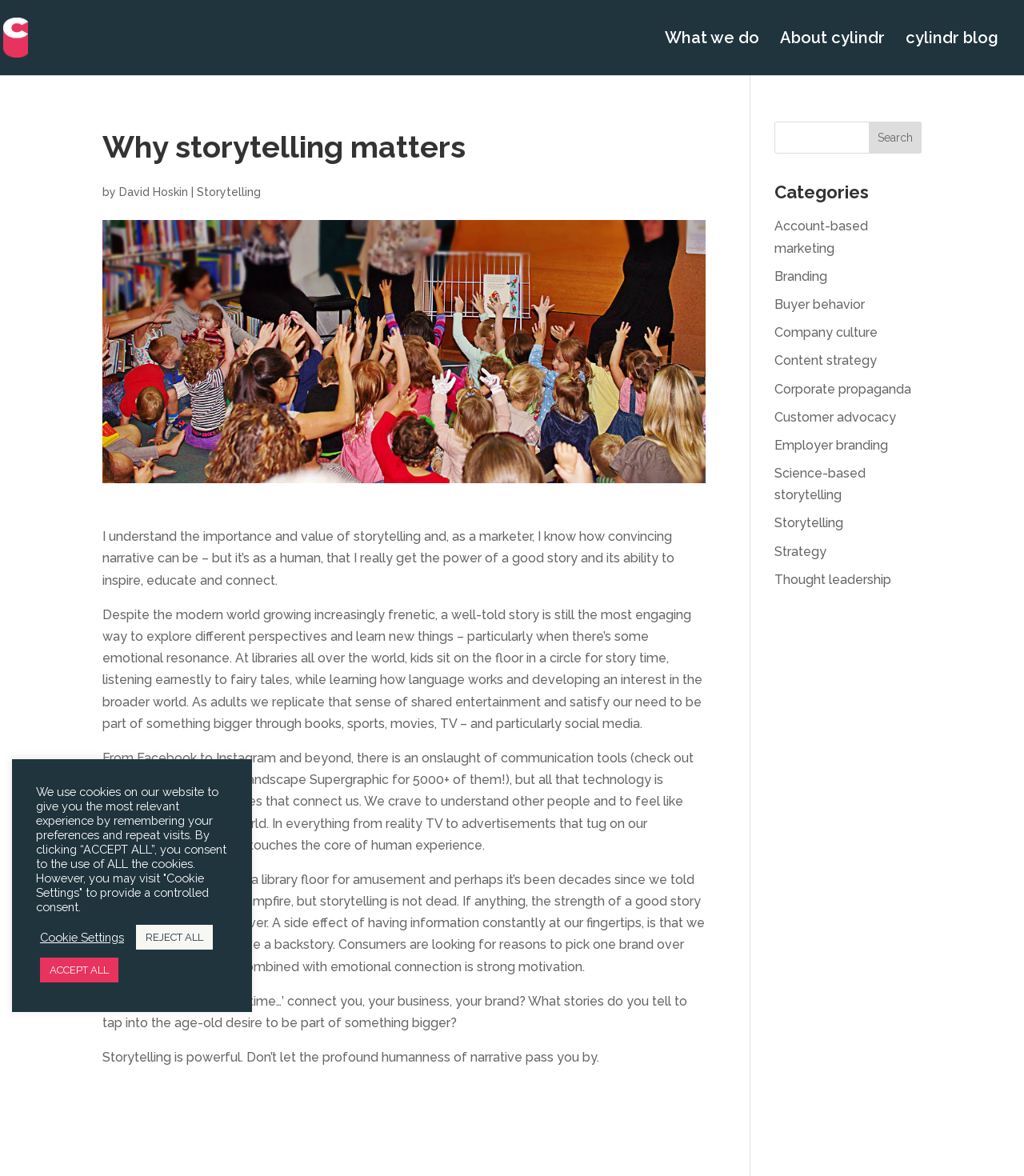Determine the main headline of the webpage and provide its text.

Why storytelling matters